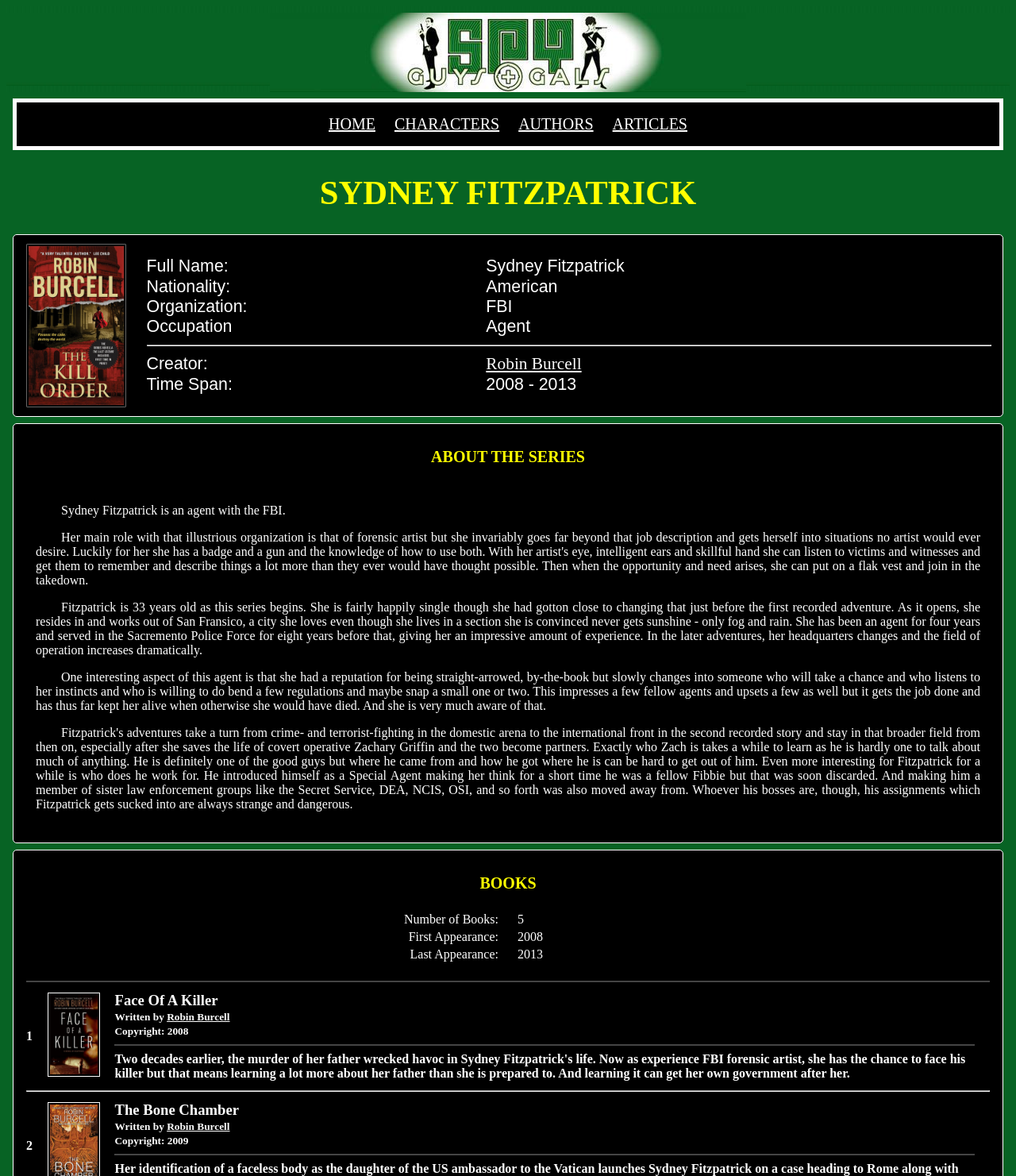Determine the bounding box coordinates of the target area to click to execute the following instruction: "Click the HOME link."

[0.323, 0.098, 0.369, 0.113]